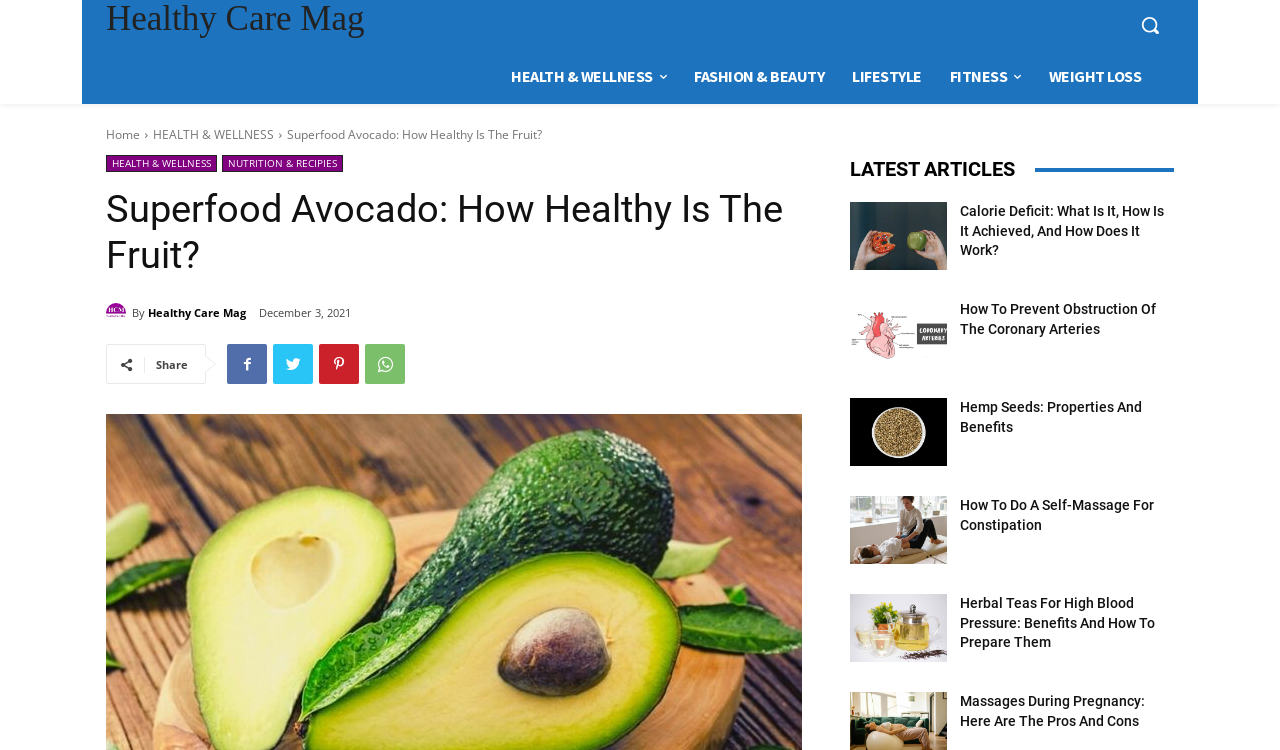How many social media sharing links are there?
Using the visual information, reply with a single word or short phrase.

4